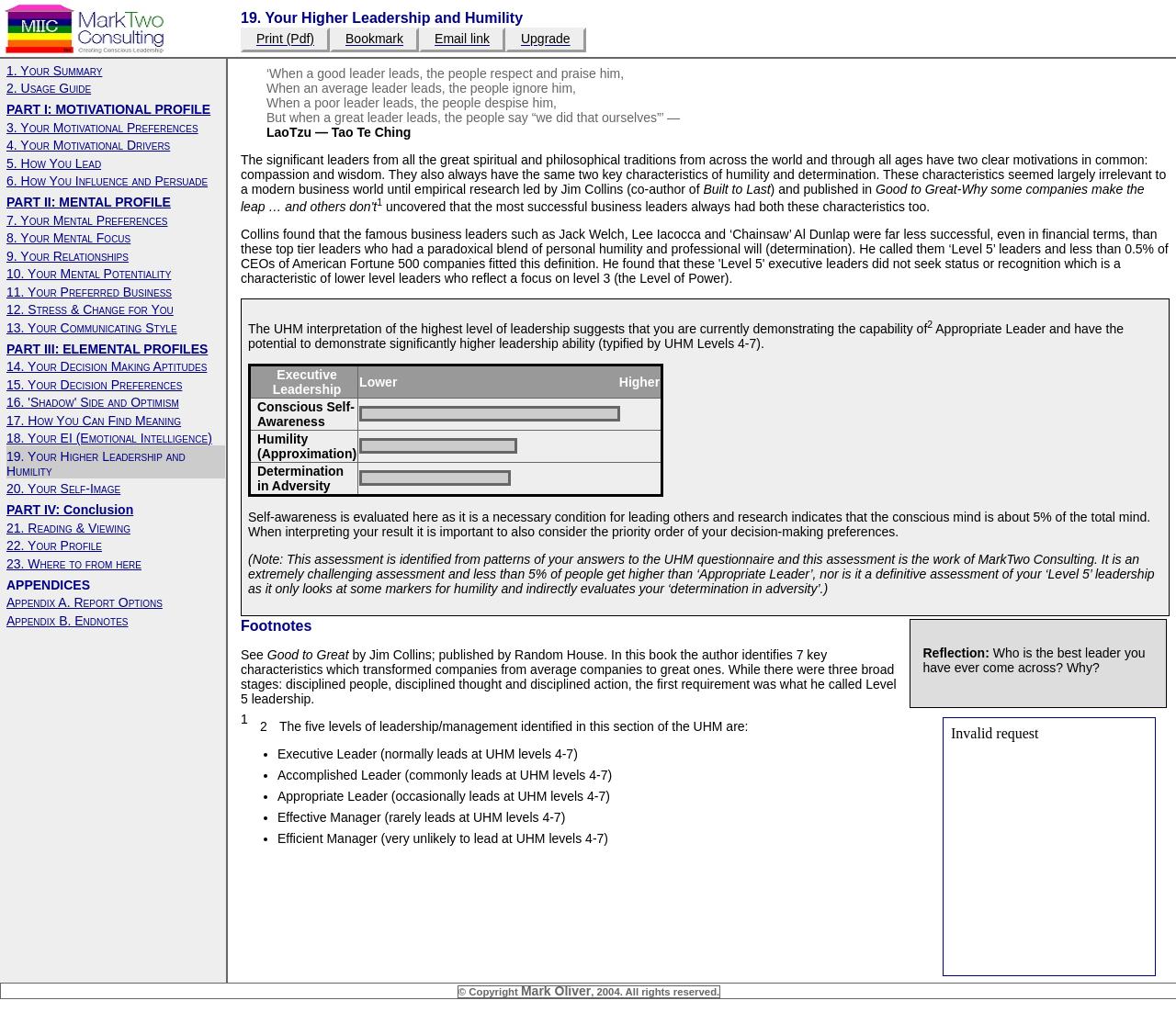Answer the question below in one word or phrase:
What is the title of the report?

Universal Hierarchy of Motivation Report